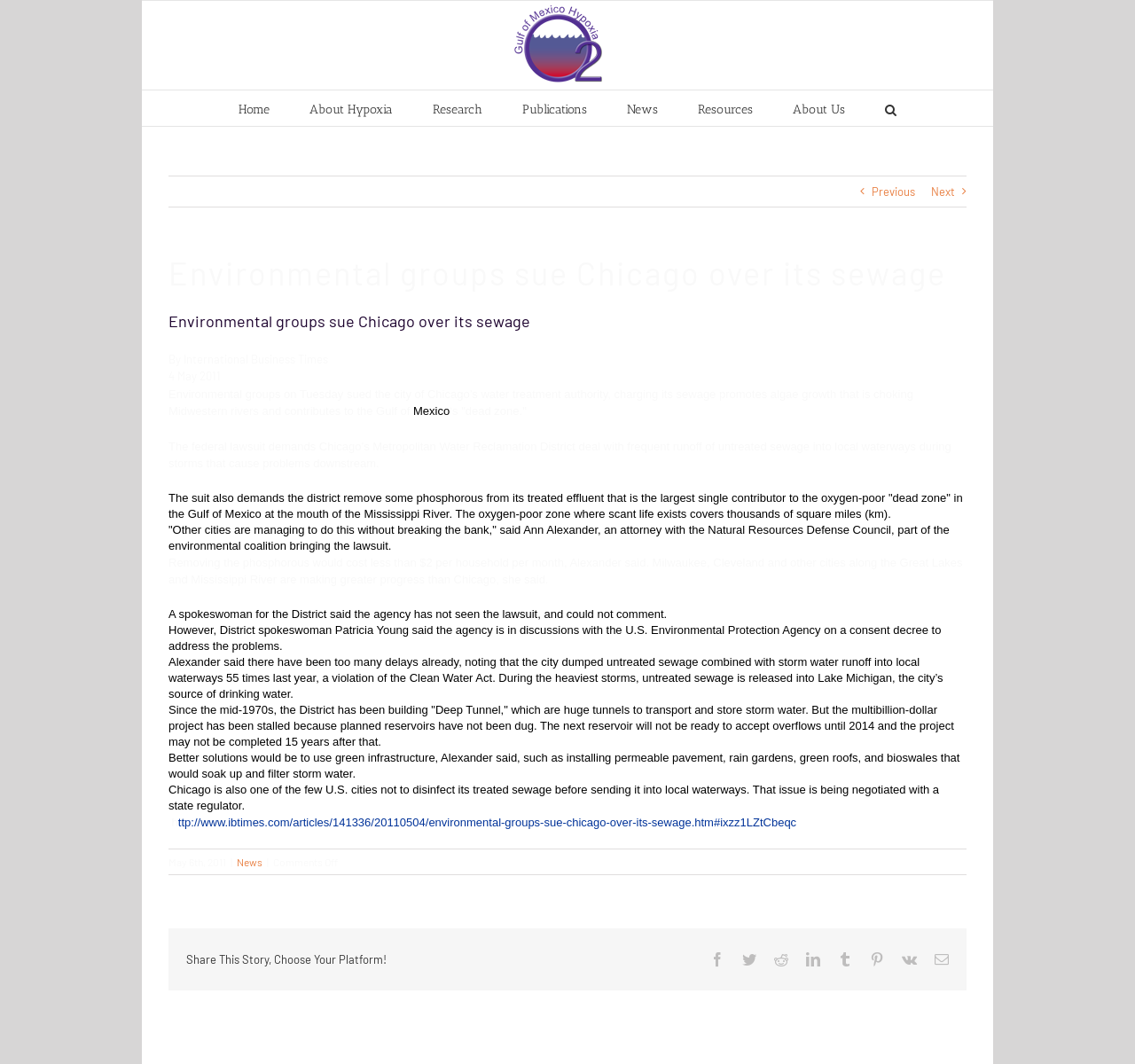Locate the bounding box of the UI element with the following description: "About Hypoxia".

[0.273, 0.085, 0.346, 0.118]